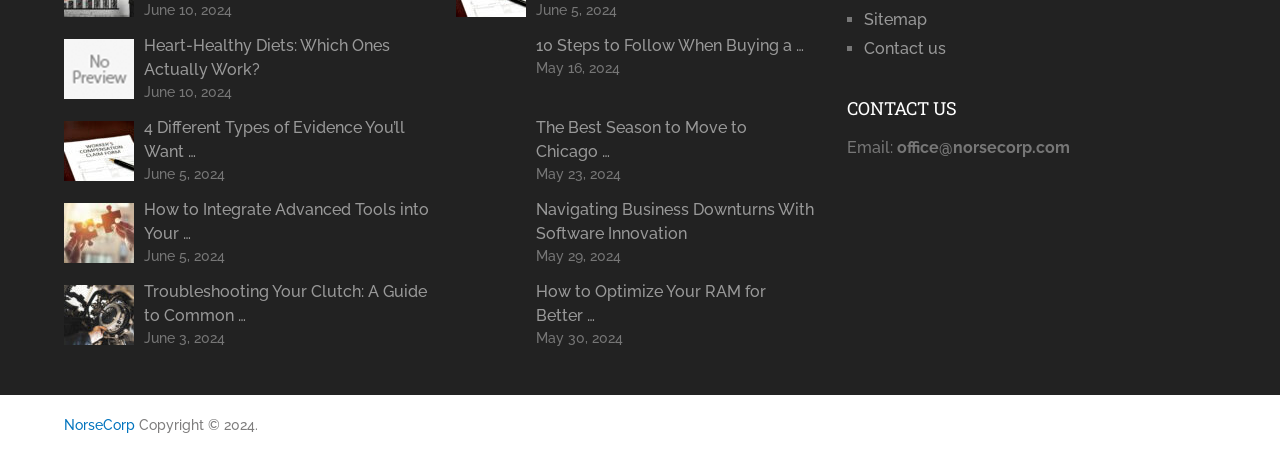Locate the bounding box coordinates of the element that should be clicked to execute the following instruction: "View the '10 Steps to Follow When Buying a Used Car' article".

[0.356, 0.075, 0.644, 0.128]